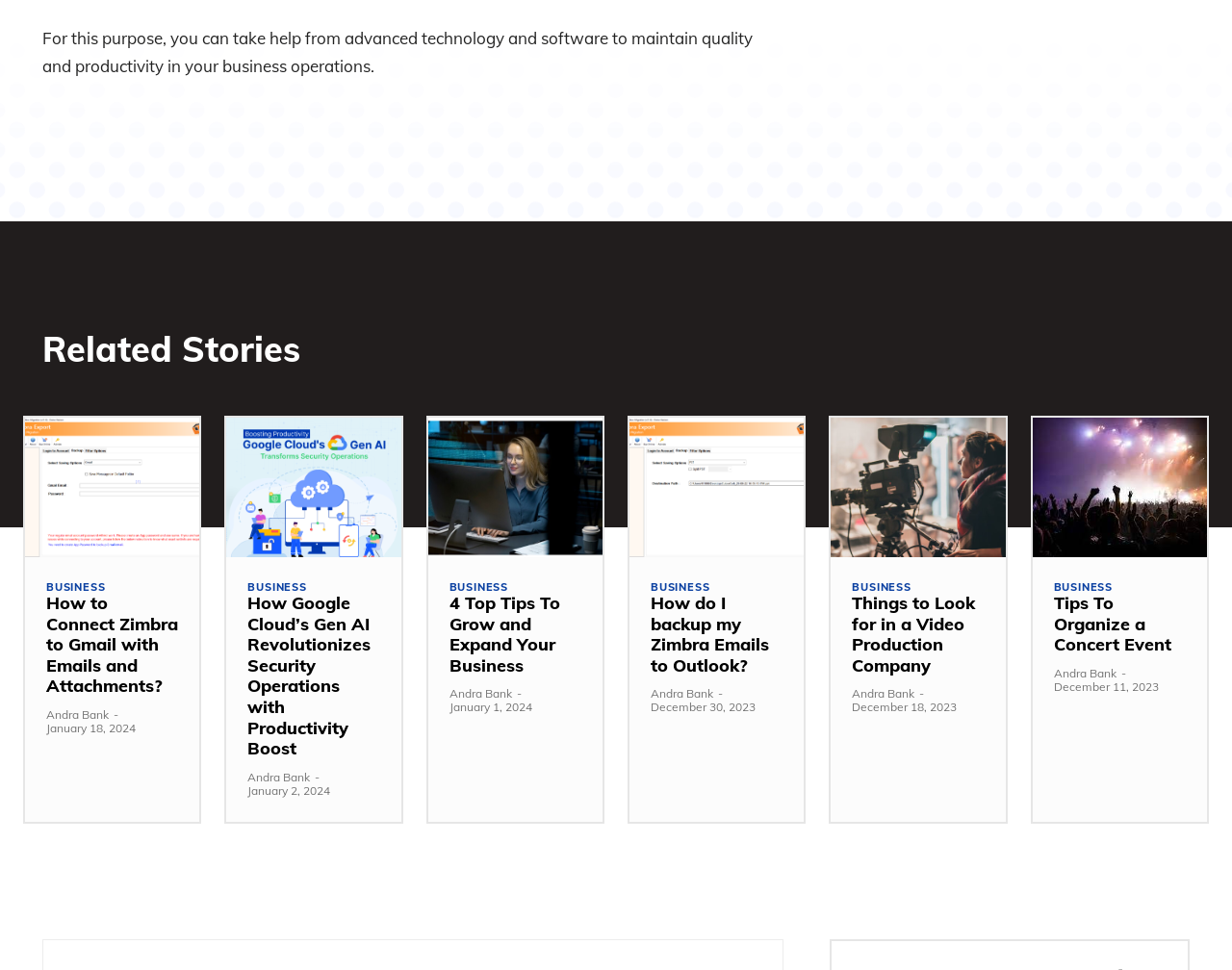Find the bounding box coordinates for the UI element that matches this description: "Business".

[0.692, 0.6, 0.74, 0.611]